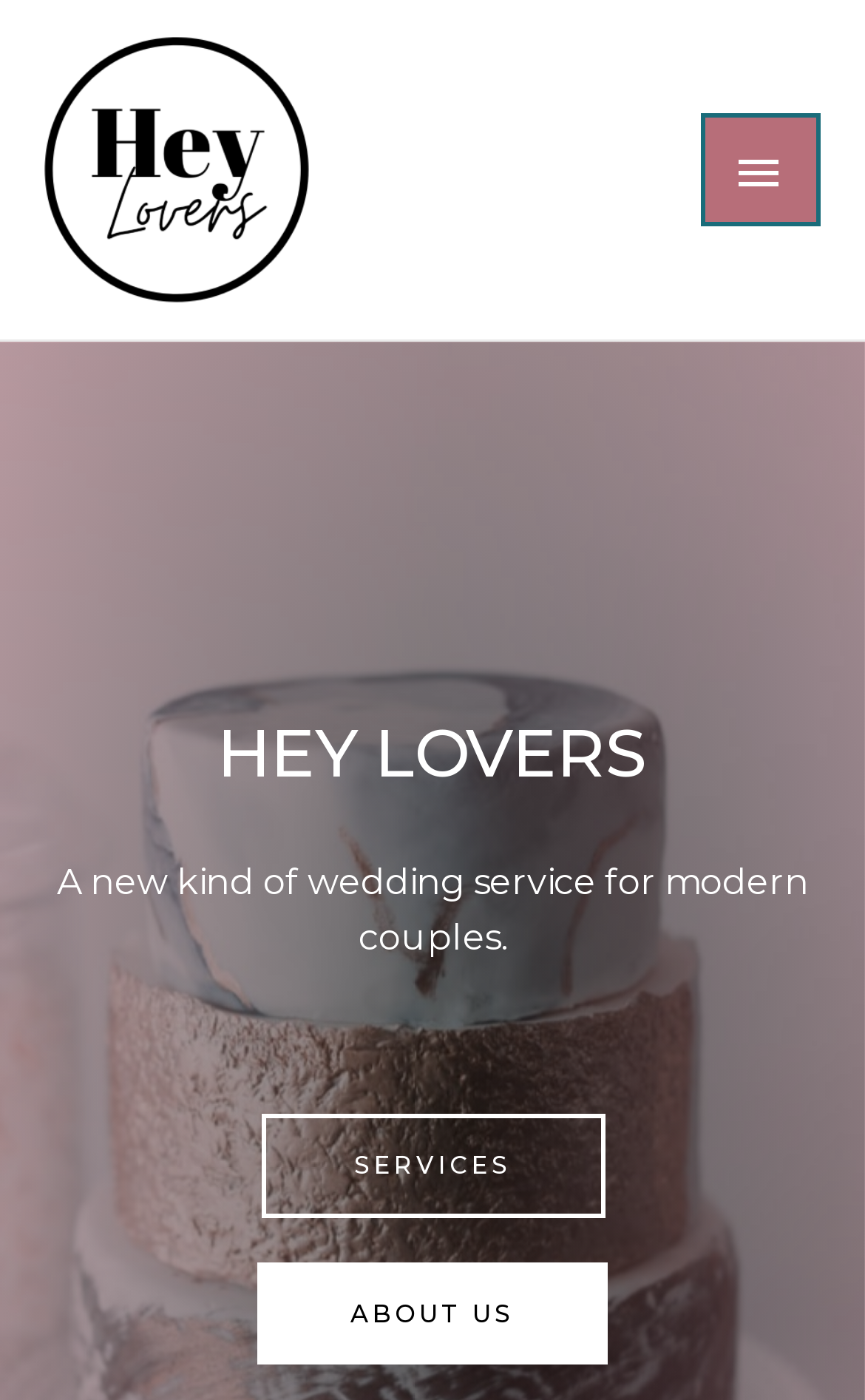Provide the bounding box coordinates of the UI element this sentence describes: "About Us".

[0.297, 0.901, 0.703, 0.975]